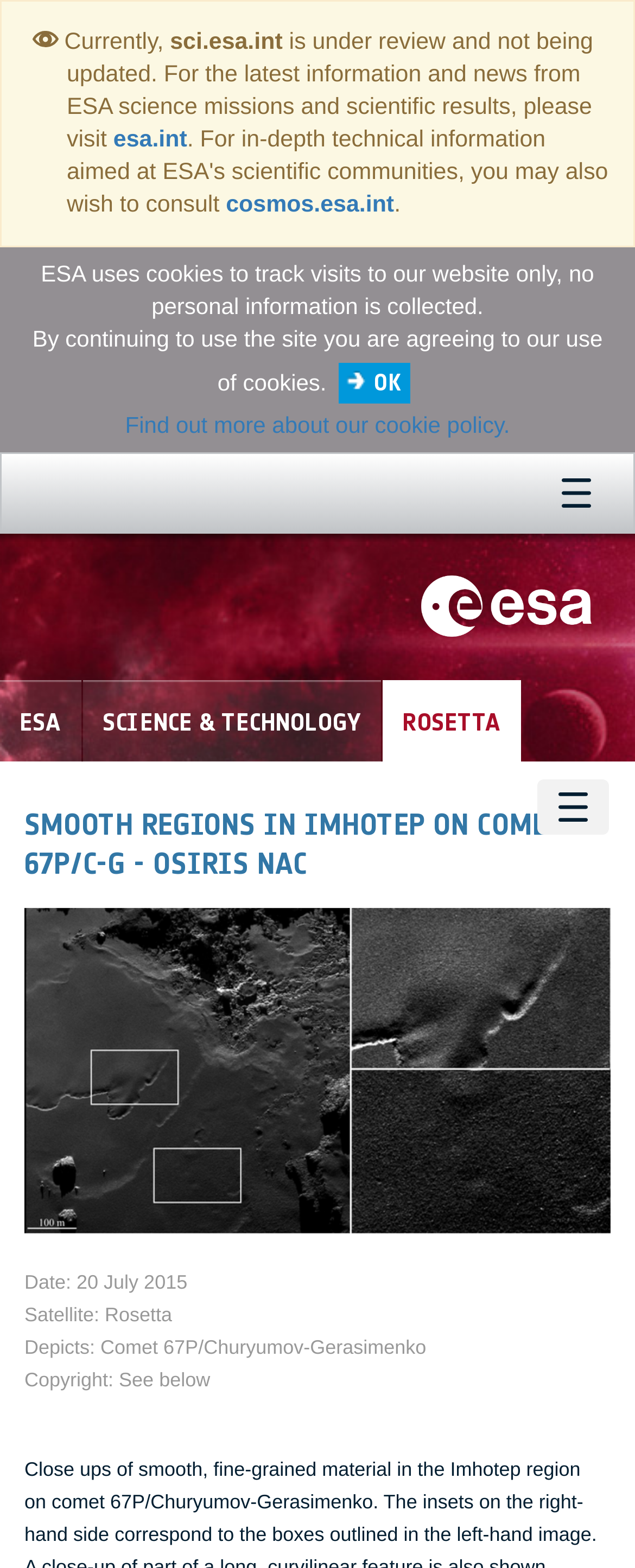Determine the bounding box coordinates of the element's region needed to click to follow the instruction: "View the ROSETTA page". Provide these coordinates as four float numbers between 0 and 1, formatted as [left, top, right, bottom].

[0.603, 0.434, 0.821, 0.487]